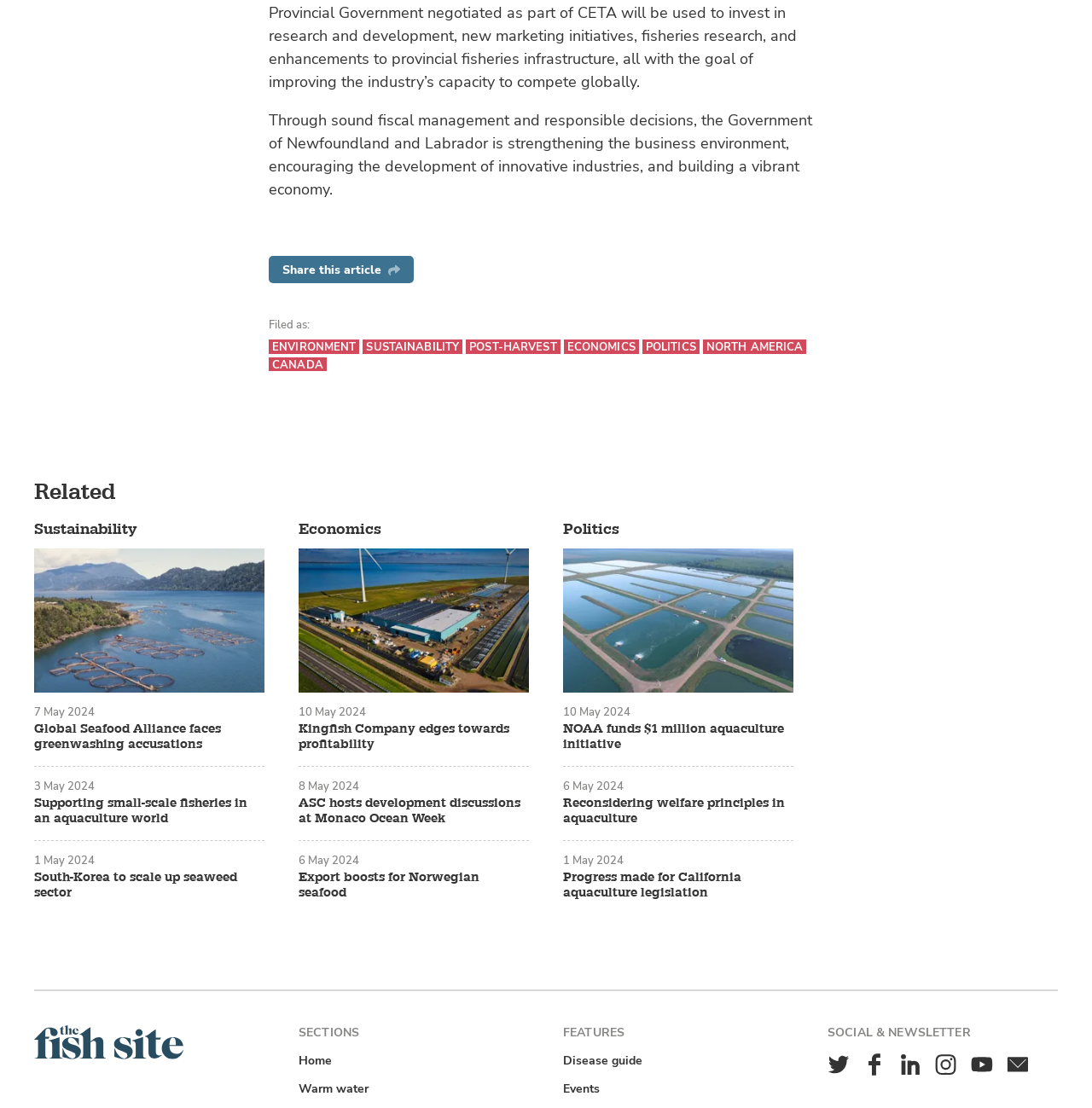Kindly provide the bounding box coordinates of the section you need to click on to fulfill the given instruction: "Click on the 'AdAbler' link".

None